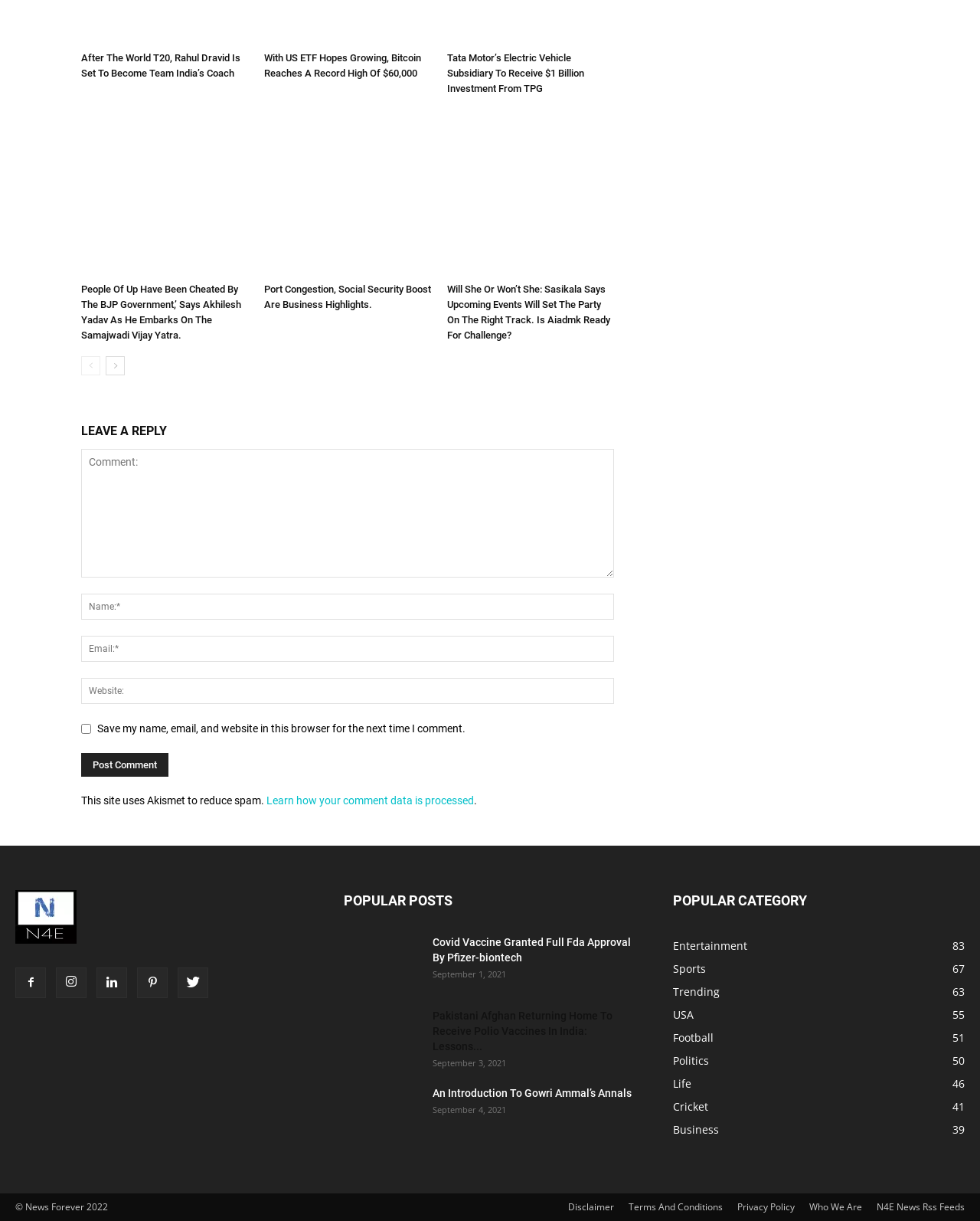Determine the bounding box coordinates of the element that should be clicked to execute the following command: "Click on the 'Sports' category link".

[0.686, 0.787, 0.72, 0.799]